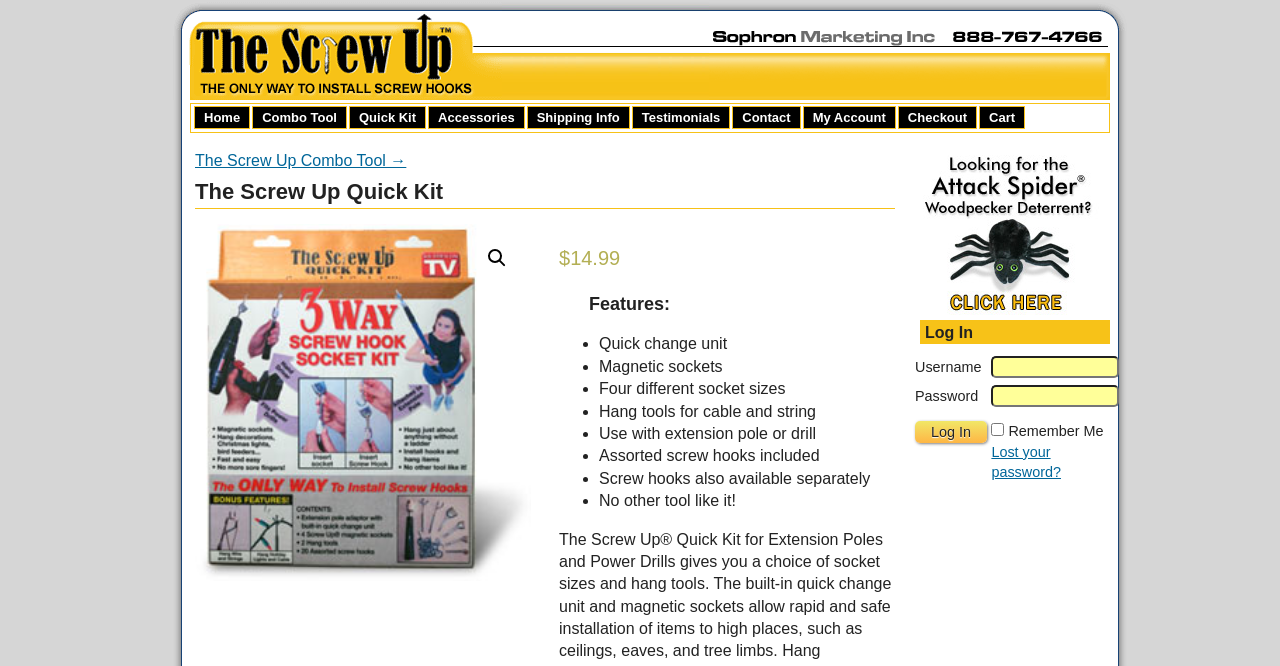Locate the UI element described as follows: "Lost your password?". Return the bounding box coordinates as four float numbers between 0 and 1 in the order [left, top, right, bottom].

[0.775, 0.666, 0.829, 0.72]